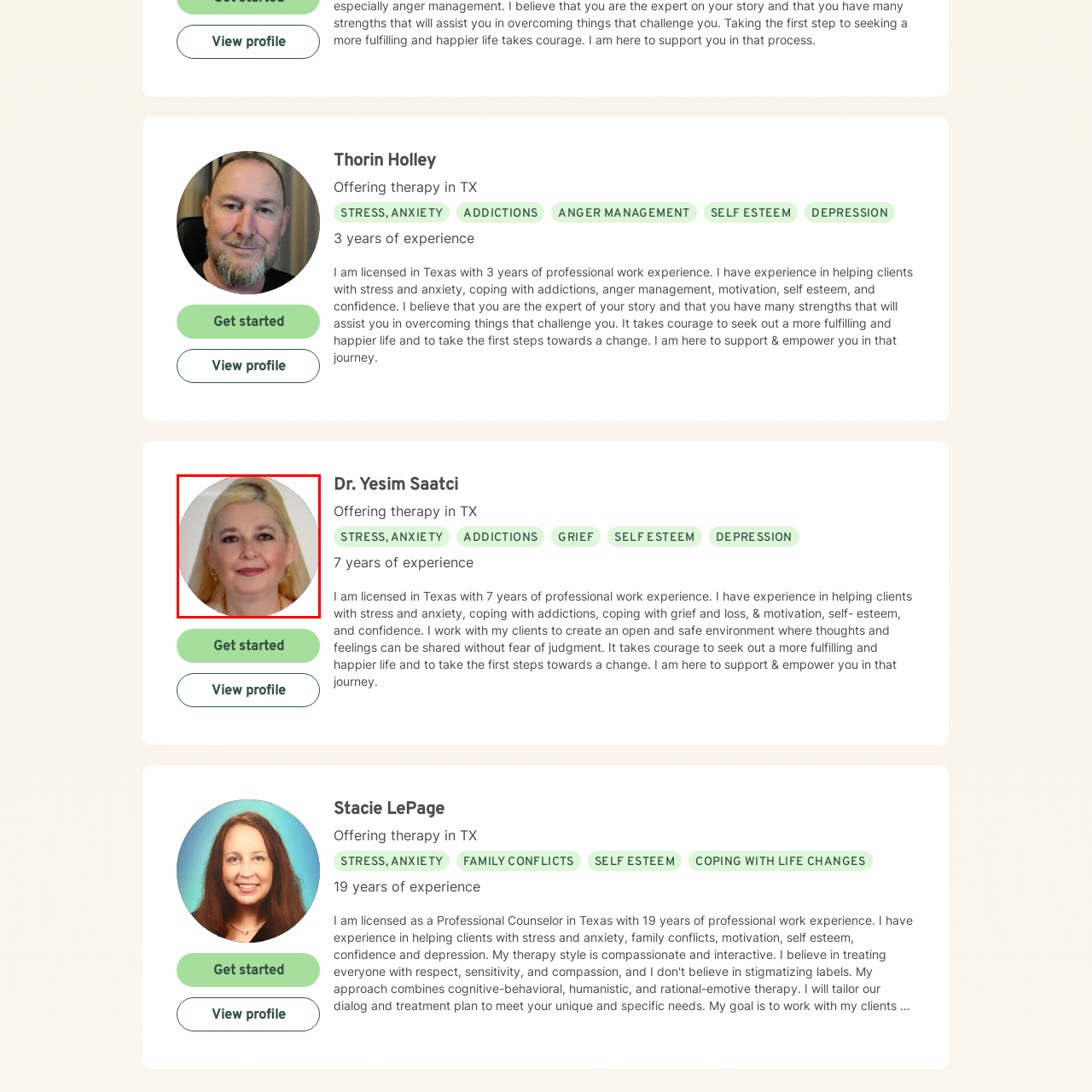Offer a detailed caption for the picture inside the red-bordered area.

This image features a professional headshot of Dr. Yesim Saatci, depicted within a circular frame. Dr. Saatci, who offers therapy services in Texas, is dedicated to helping individuals navigate various challenges such as stress, anxiety, and grief. With seven years of professional experience, she emphasizes creating a safe and open environment for her clients, allowing them to share thoughts and feelings without fear of judgment. In her practice, she strives to support and empower clients on their journey toward a fulfilling and happier life. Interested individuals can learn more about her services through her profile.